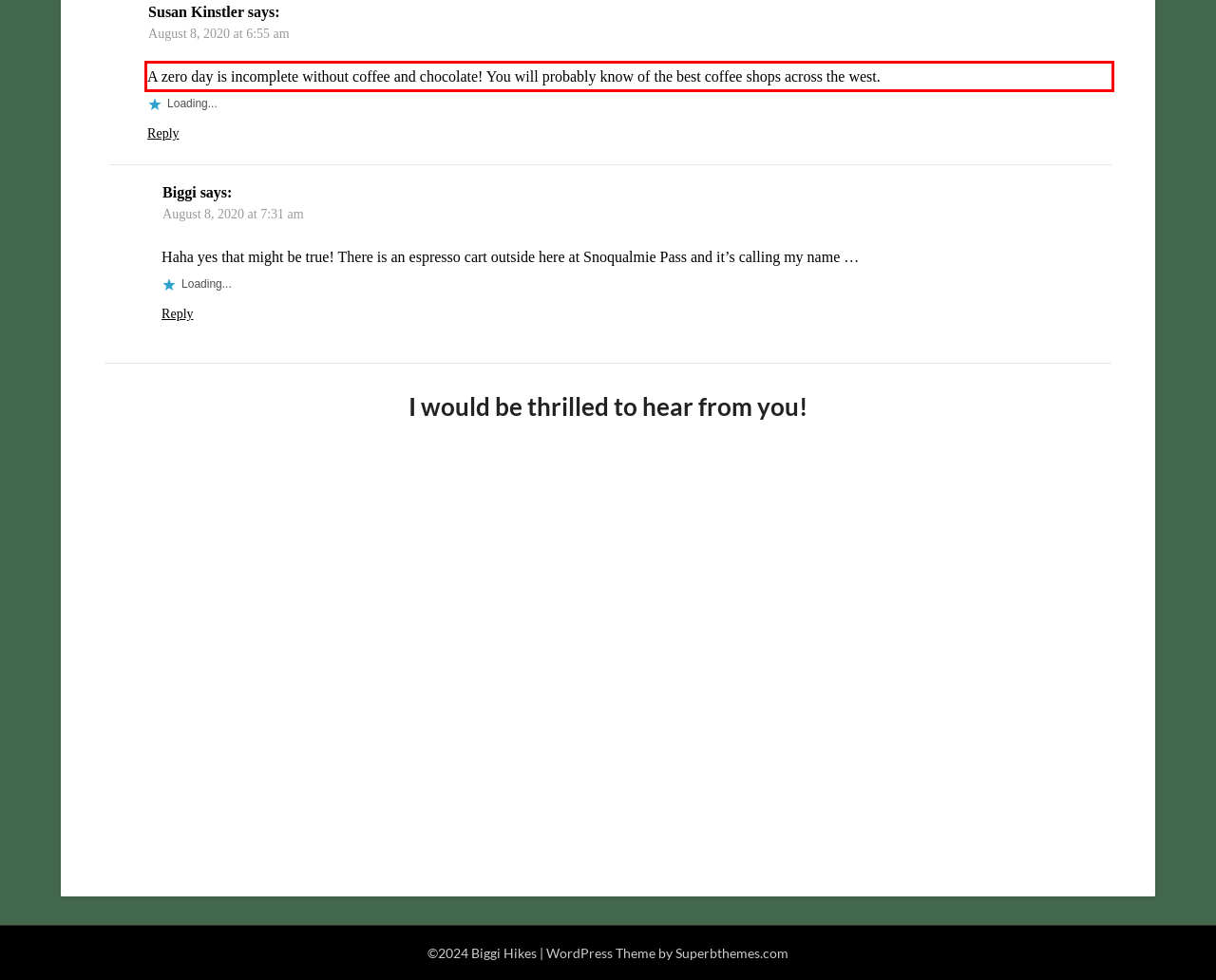Review the screenshot of the webpage and recognize the text inside the red rectangle bounding box. Provide the extracted text content.

A zero day is incomplete without coffee and chocolate! You will probably know of the best coffee shops across the west.